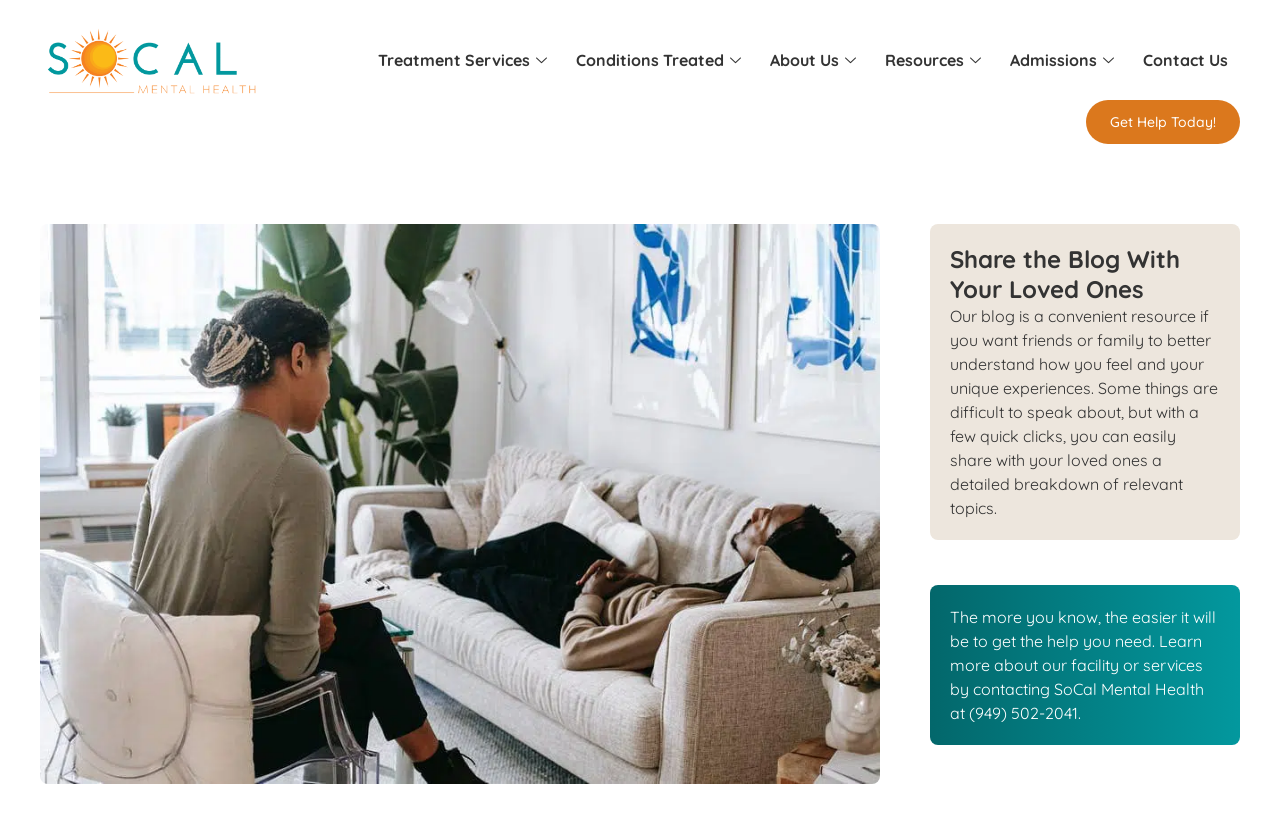What is the main heading of this webpage? Please extract and provide it.

DBT: A Therapeutic Mindfulness Treatment Experience